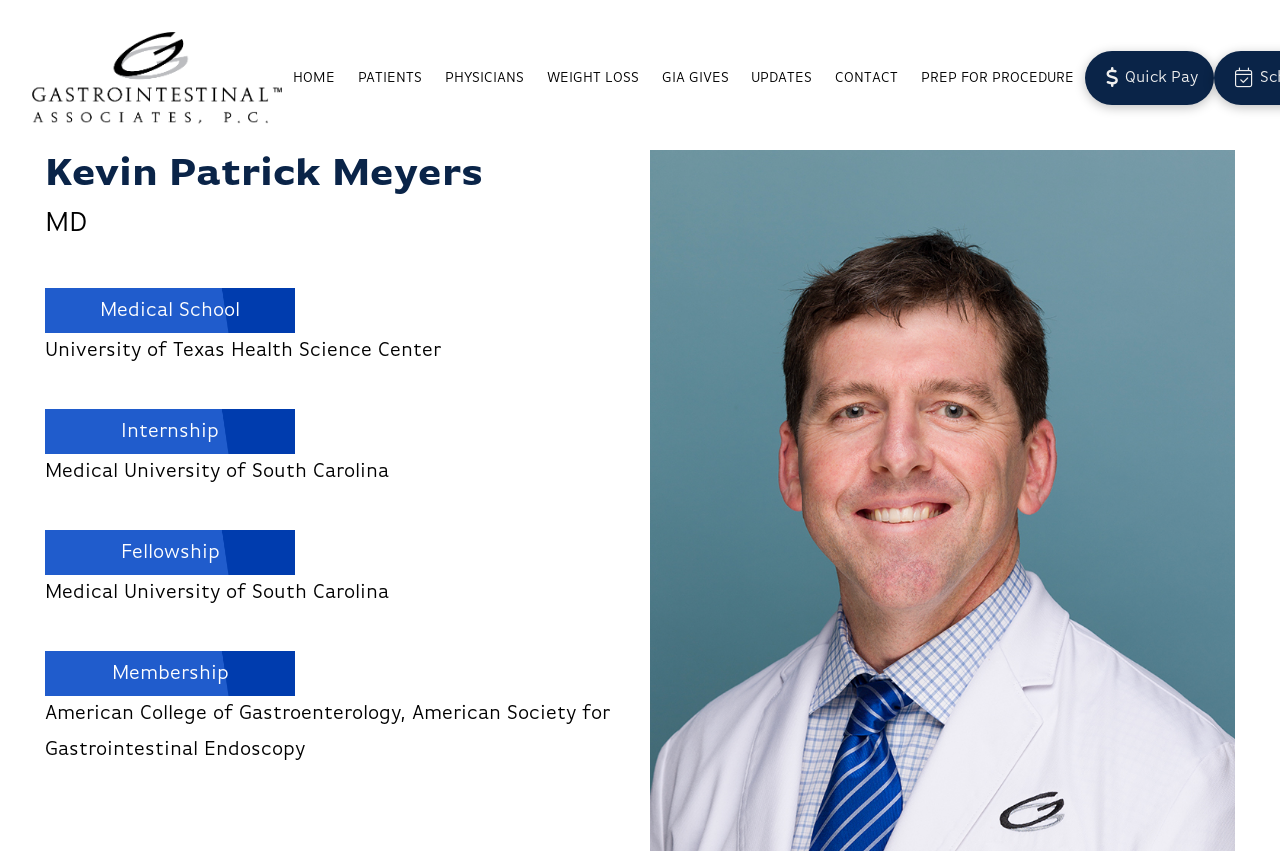Indicate the bounding box coordinates of the clickable region to achieve the following instruction: "Click the HOME link."

[0.22, 0.038, 0.271, 0.145]